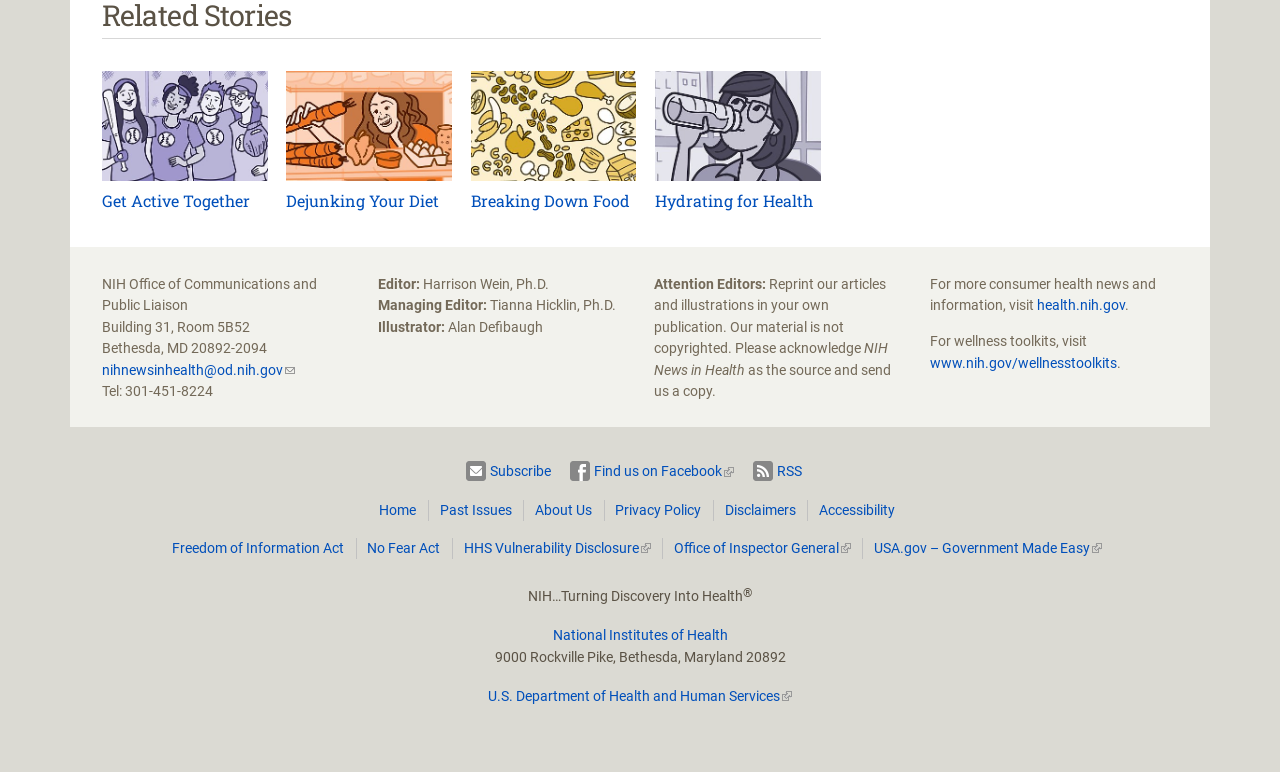Ascertain the bounding box coordinates for the UI element detailed here: "Privacy Policy". The coordinates should be provided as [left, top, right, bottom] with each value being a float between 0 and 1.

[0.476, 0.647, 0.558, 0.675]